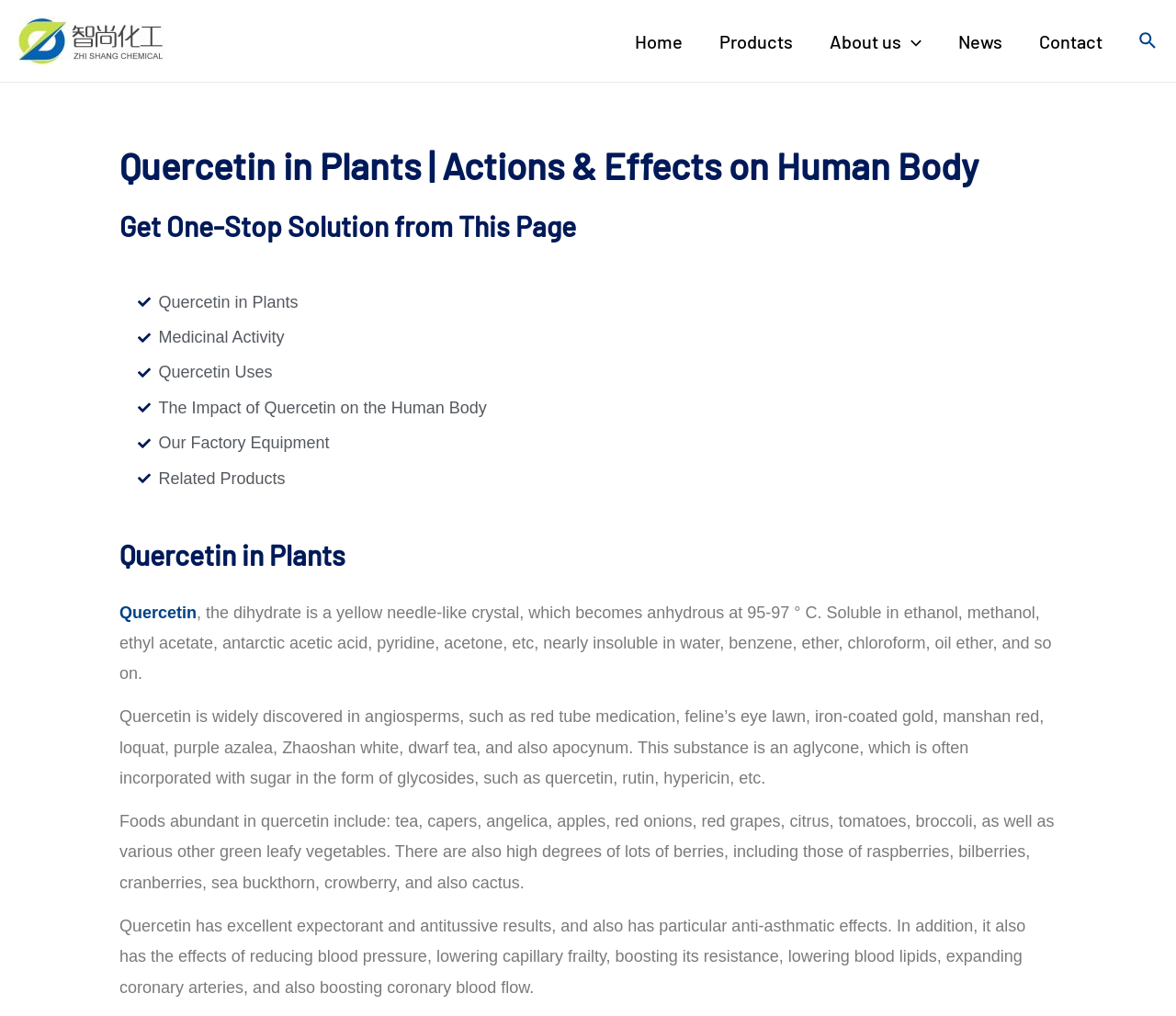Locate the bounding box coordinates of the clickable part needed for the task: "Search for something".

[0.969, 0.028, 0.984, 0.053]